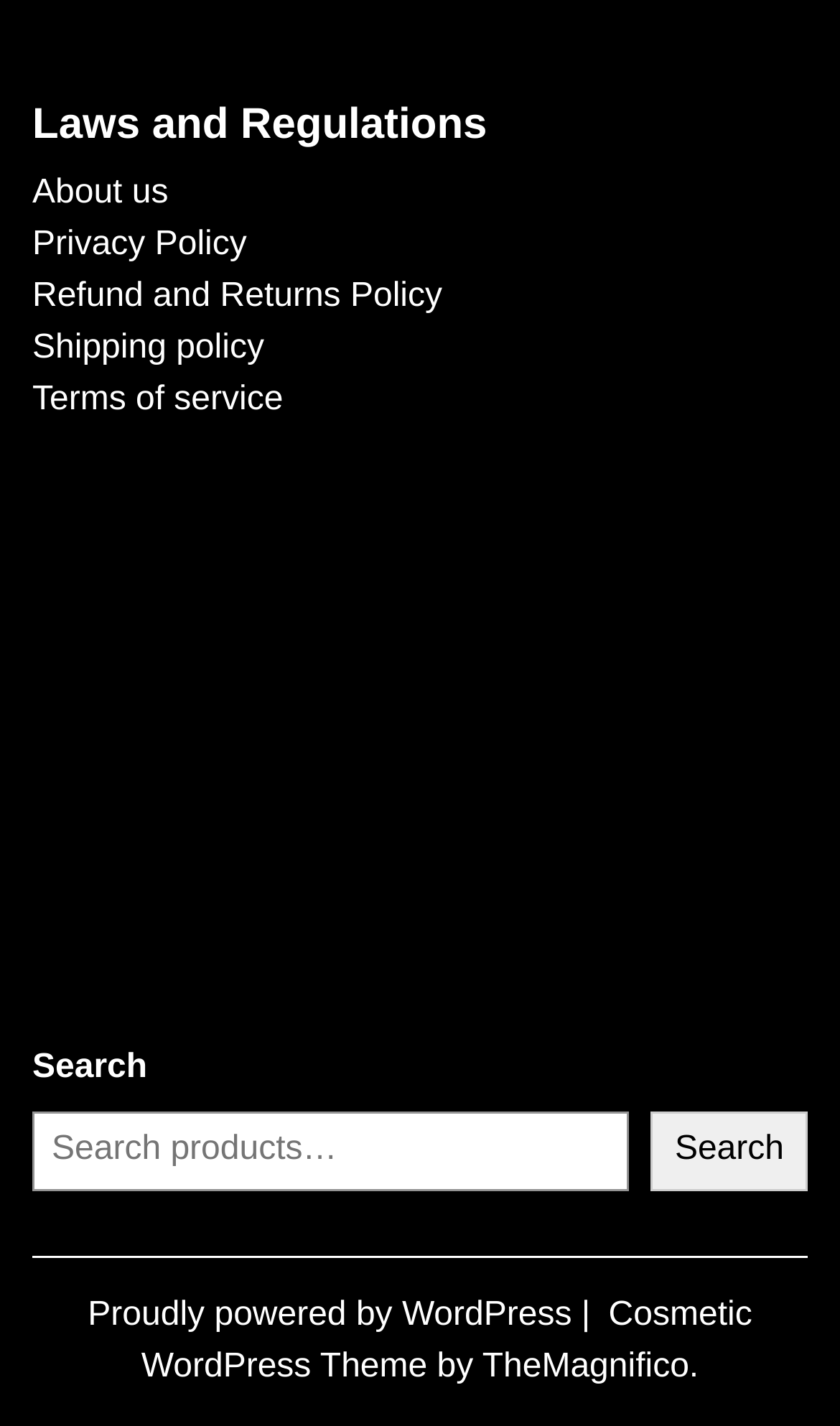Locate the bounding box coordinates of the clickable area needed to fulfill the instruction: "Click on About us".

[0.038, 0.123, 0.2, 0.148]